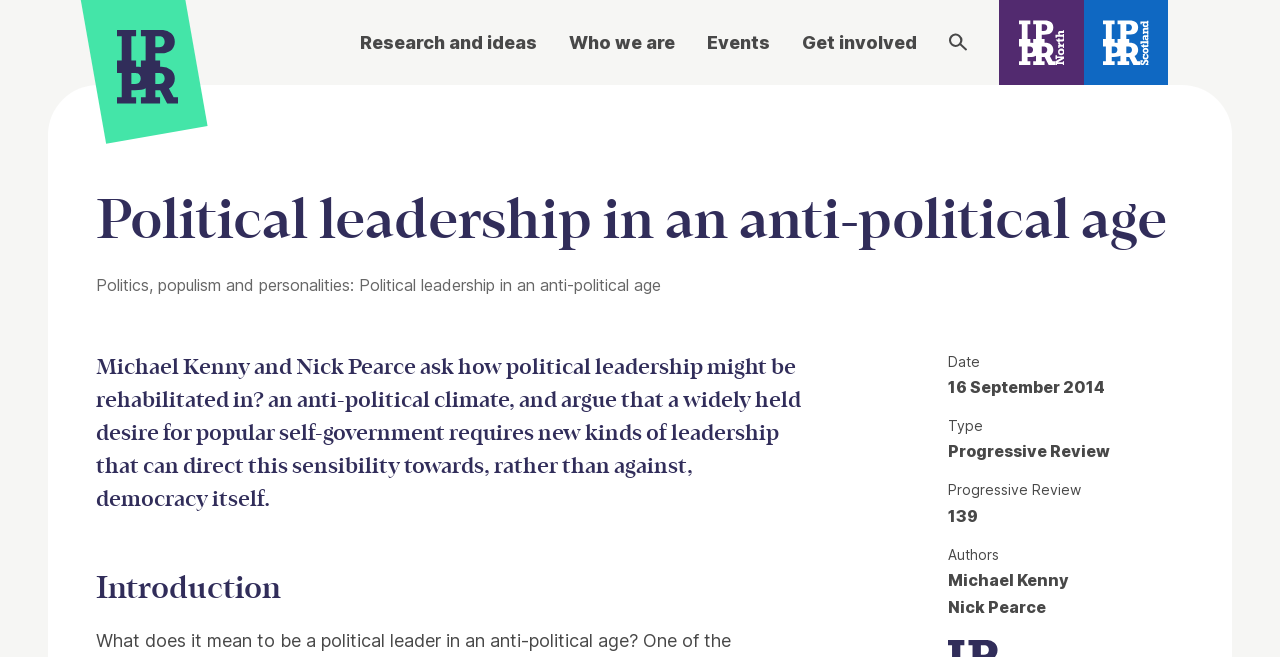Provide the bounding box coordinates, formatted as (top-left x, top-left y, bottom-right x, bottom-right y), with all values being floating point numbers between 0 and 1. Identify the bounding box of the UI element that matches the description: Events

[0.552, 0.044, 0.602, 0.085]